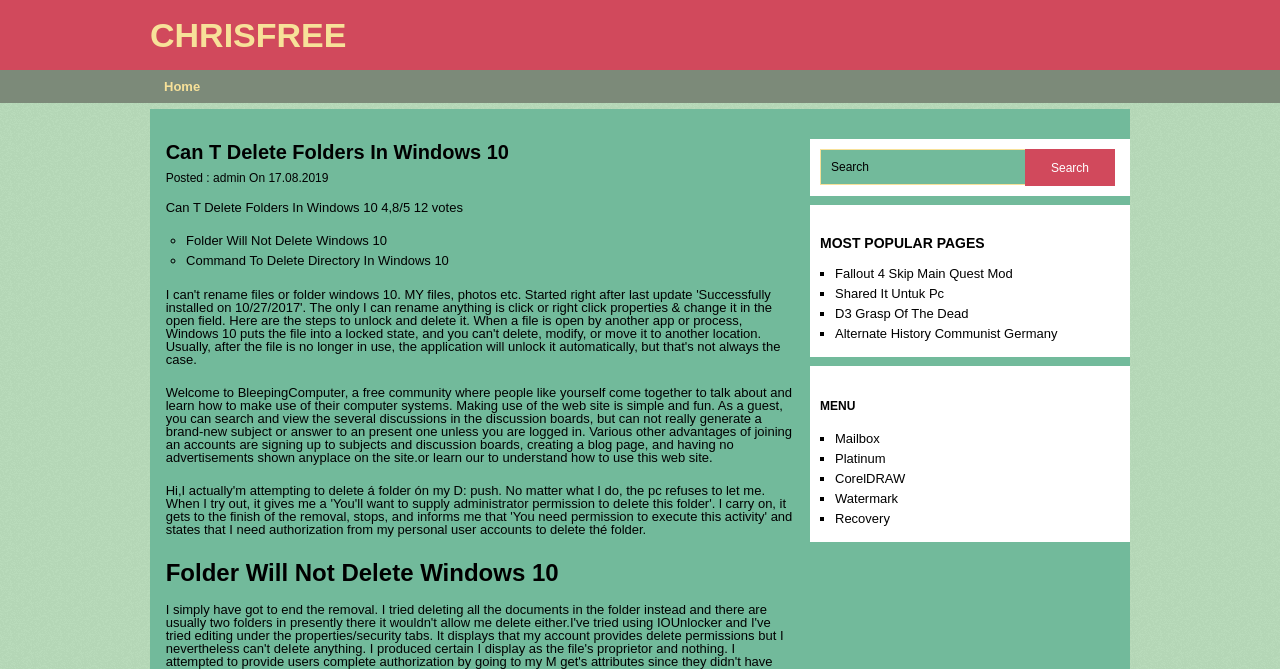What are the popular pages listed on the website?
Give a single word or phrase answer based on the content of the image.

Fallout 4 Skip Main Quest Mod, etc.